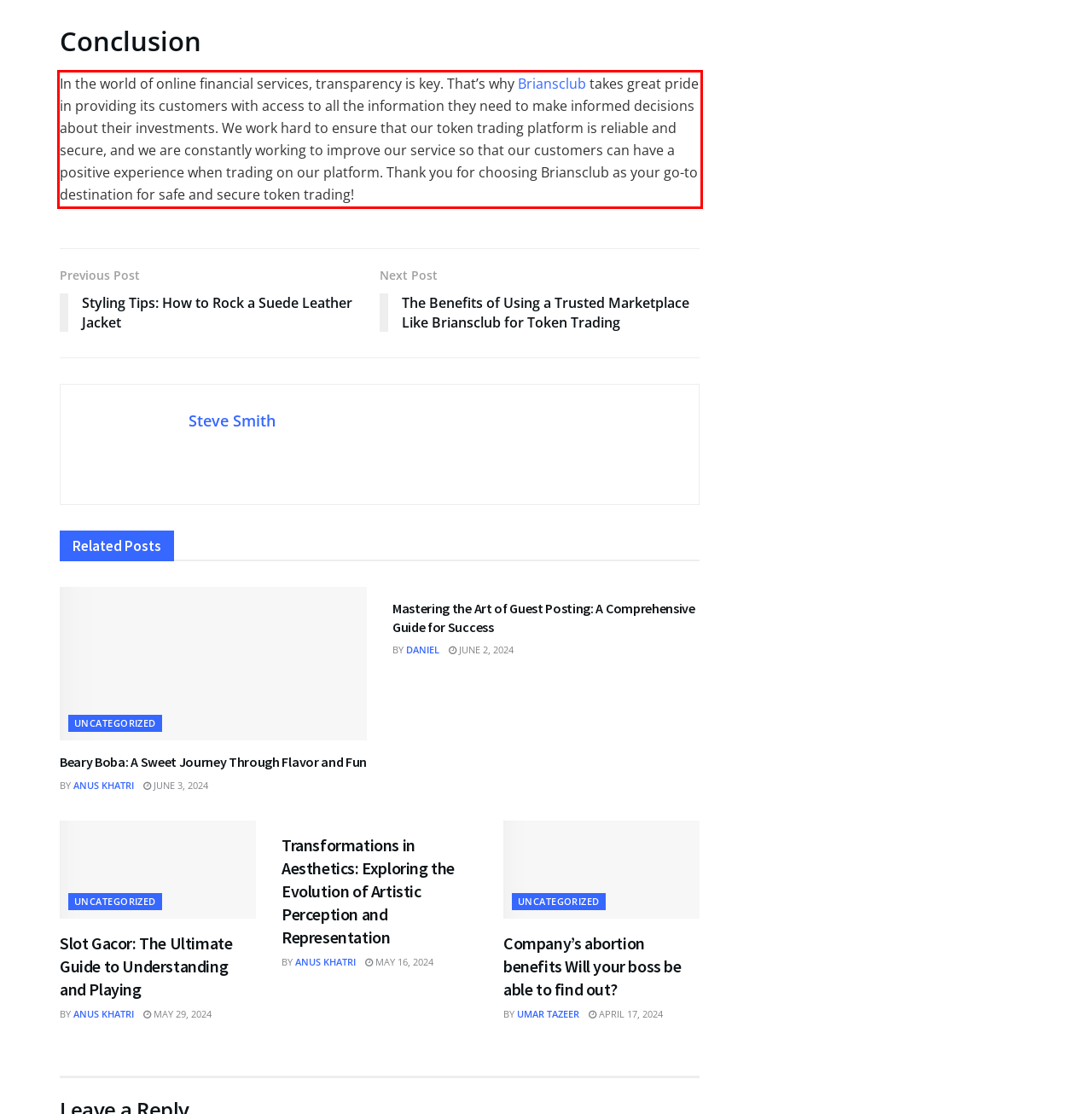Please analyze the screenshot of a webpage and extract the text content within the red bounding box using OCR.

In the world of online financial services, transparency is key. That’s why Briansclub takes great pride in providing its customers with access to all the information they need to make informed decisions about their investments. We work hard to ensure that our token trading platform is reliable and secure, and we are constantly working to improve our service so that our customers can have a positive experience when trading on our platform. Thank you for choosing Briansclub as your go-to destination for safe and secure token trading!